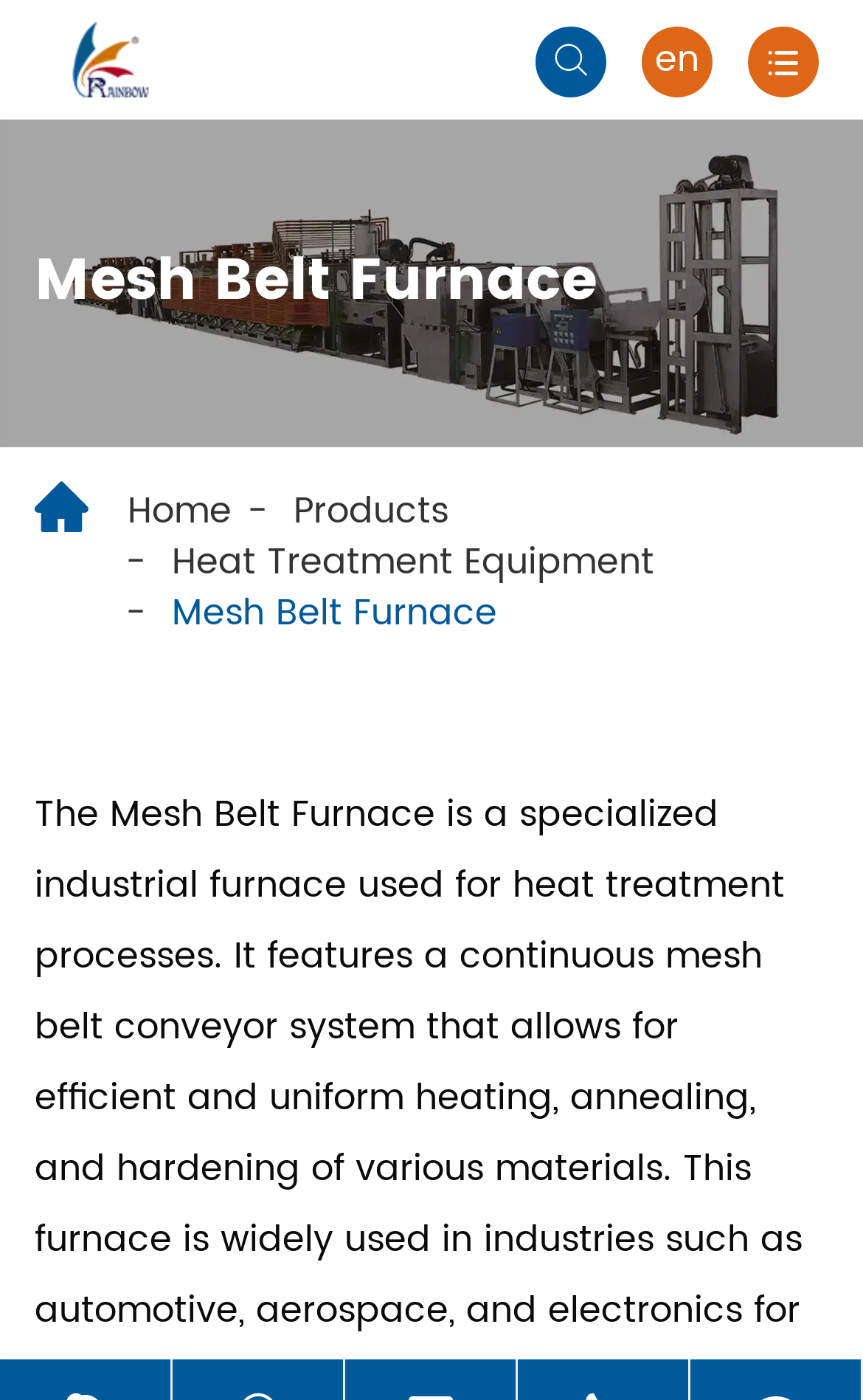From the details in the image, provide a thorough response to the question: What is the main product shown on the webpage?

The main product shown on the webpage is the Mesh Belt Furnace, which is displayed as a large image below the navigation links. There is also a heading with the same text 'Mesh Belt Furnace'.